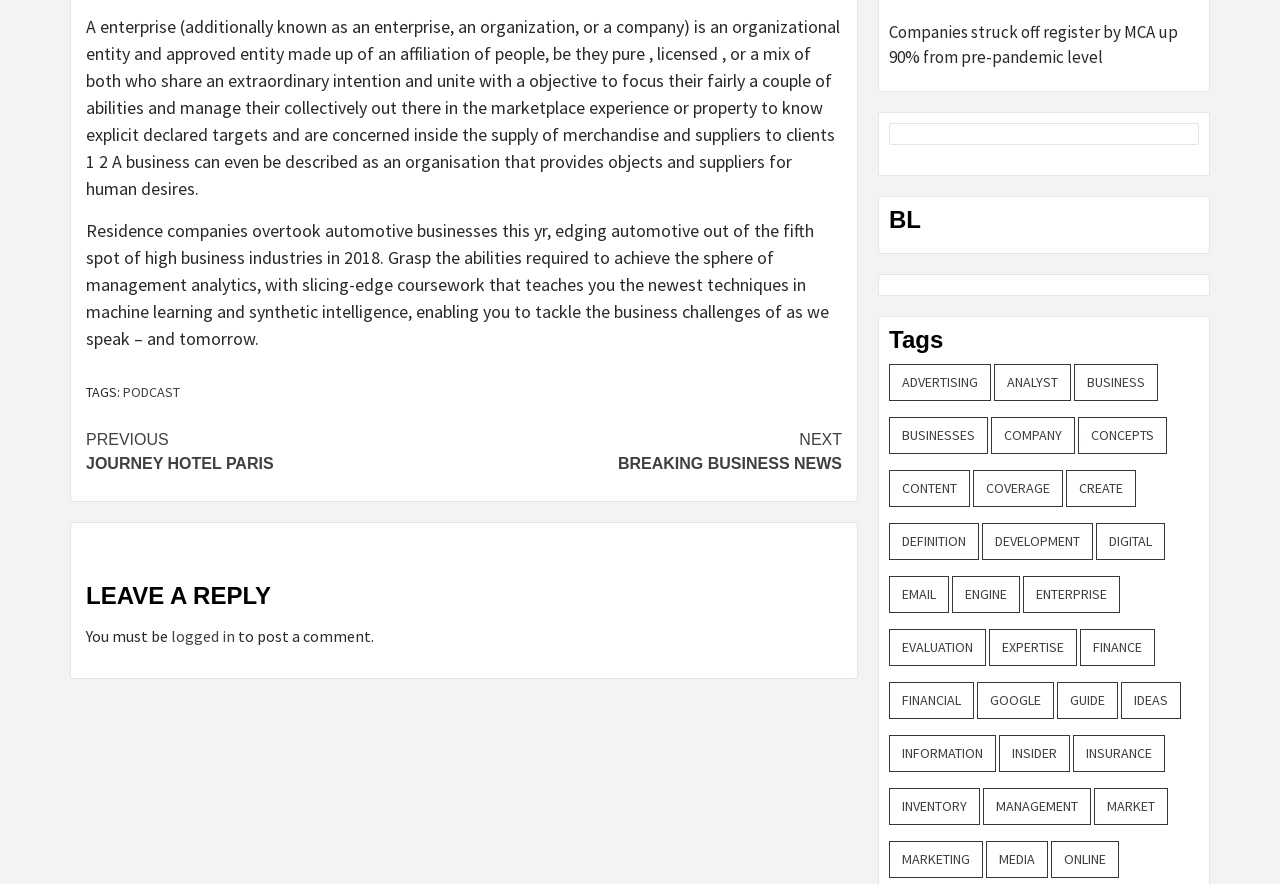Give a one-word or phrase response to the following question: What is the main topic of this webpage?

Business